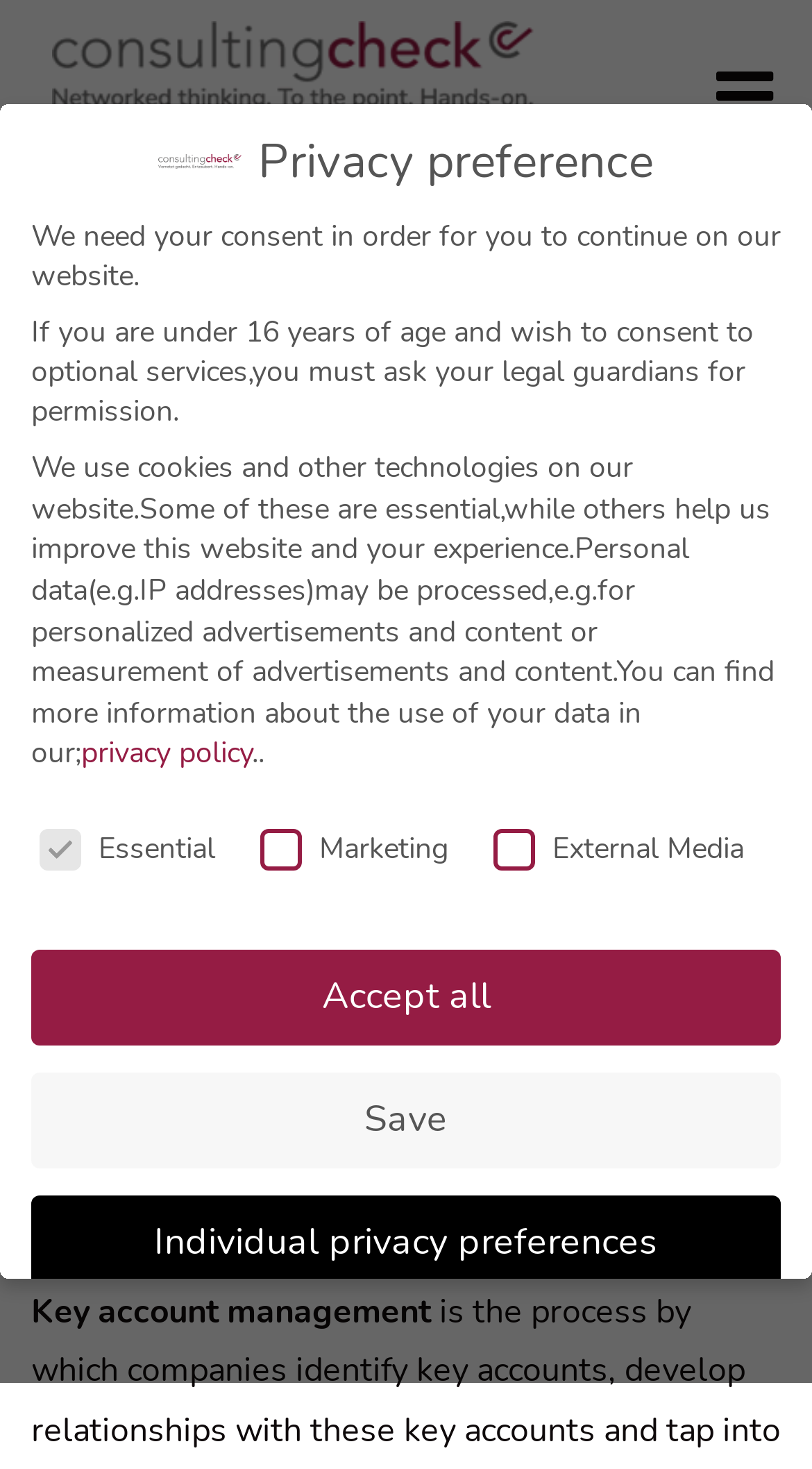What is the purpose of key account management?
Kindly answer the question with as much detail as you can.

According to the webpage, key account management is useful for developing well in the future with strategically important customers. This is stated in the static text that explains the definition of key account management, which mentions that key accounts are not necessarily the customers with whom a company currently generates the largest sales revenues, but customers or potential customers with whom a company can develop well in the future.